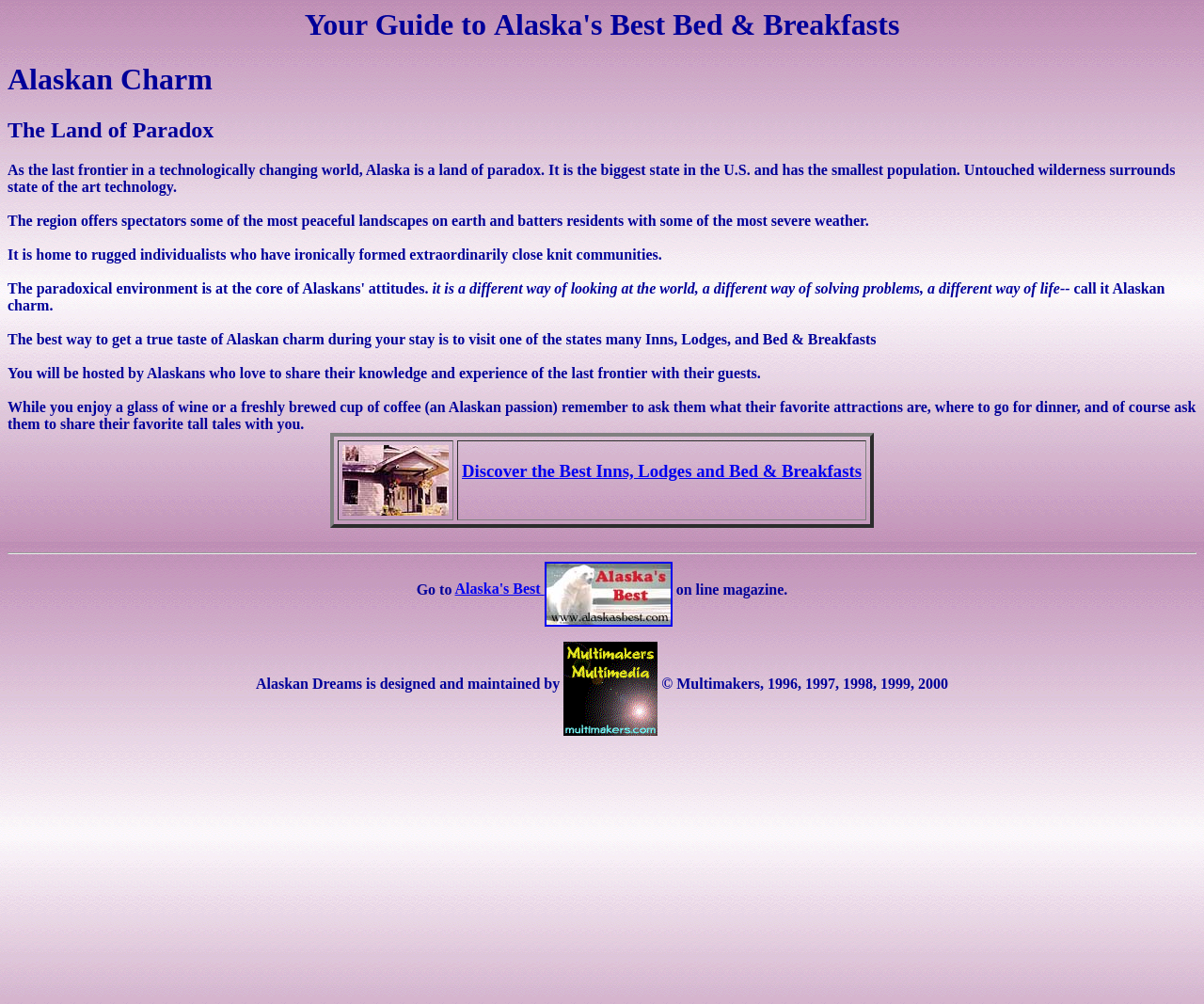Who designed and maintained the Alaskan Dreams webpage?
Based on the image, provide a one-word or brief-phrase response.

Multimakers